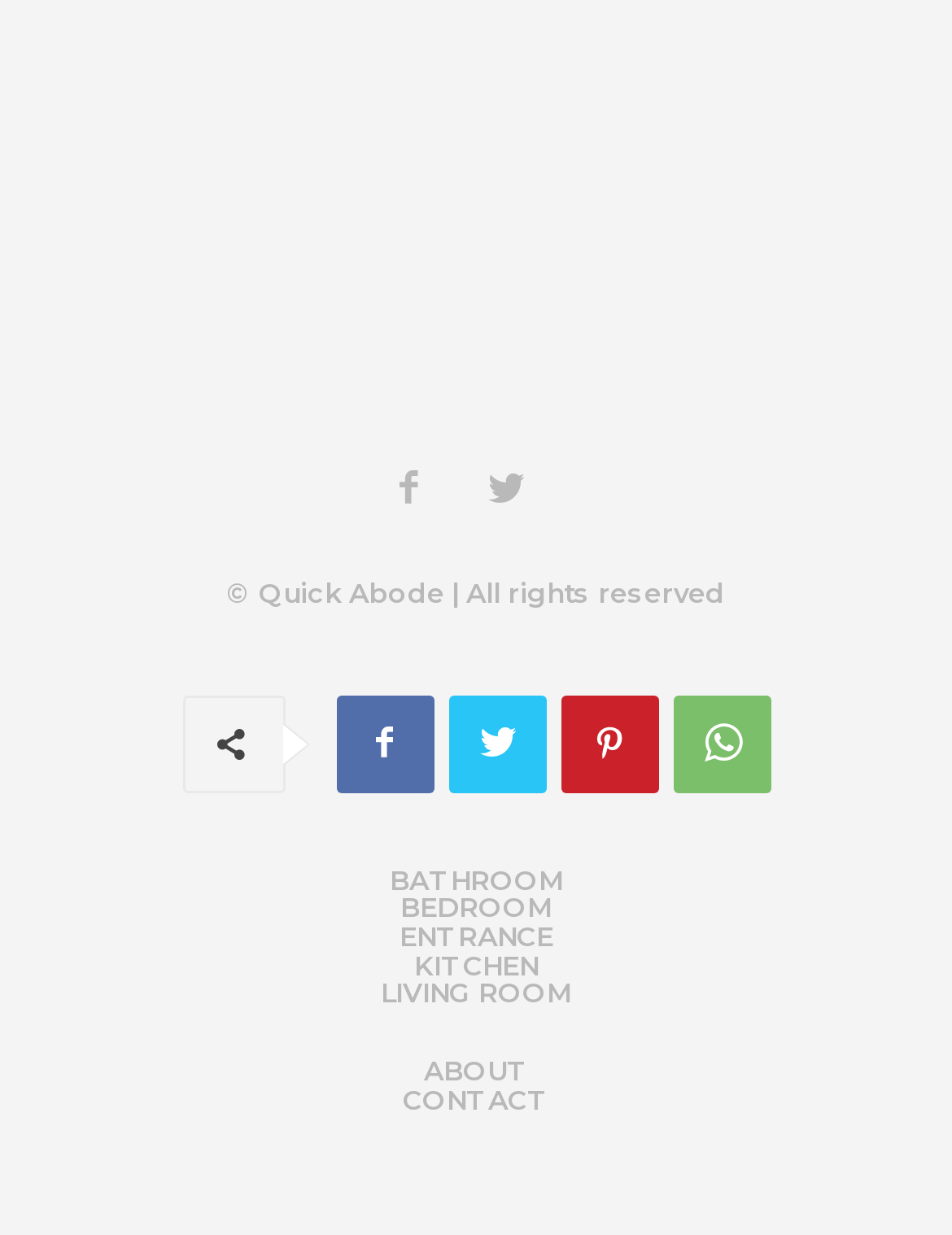Show the bounding box coordinates for the element that needs to be clicked to execute the following instruction: "Click the entrance link". Provide the coordinates in the form of four float numbers between 0 and 1, i.e., [left, top, right, bottom].

[0.419, 0.747, 0.581, 0.77]